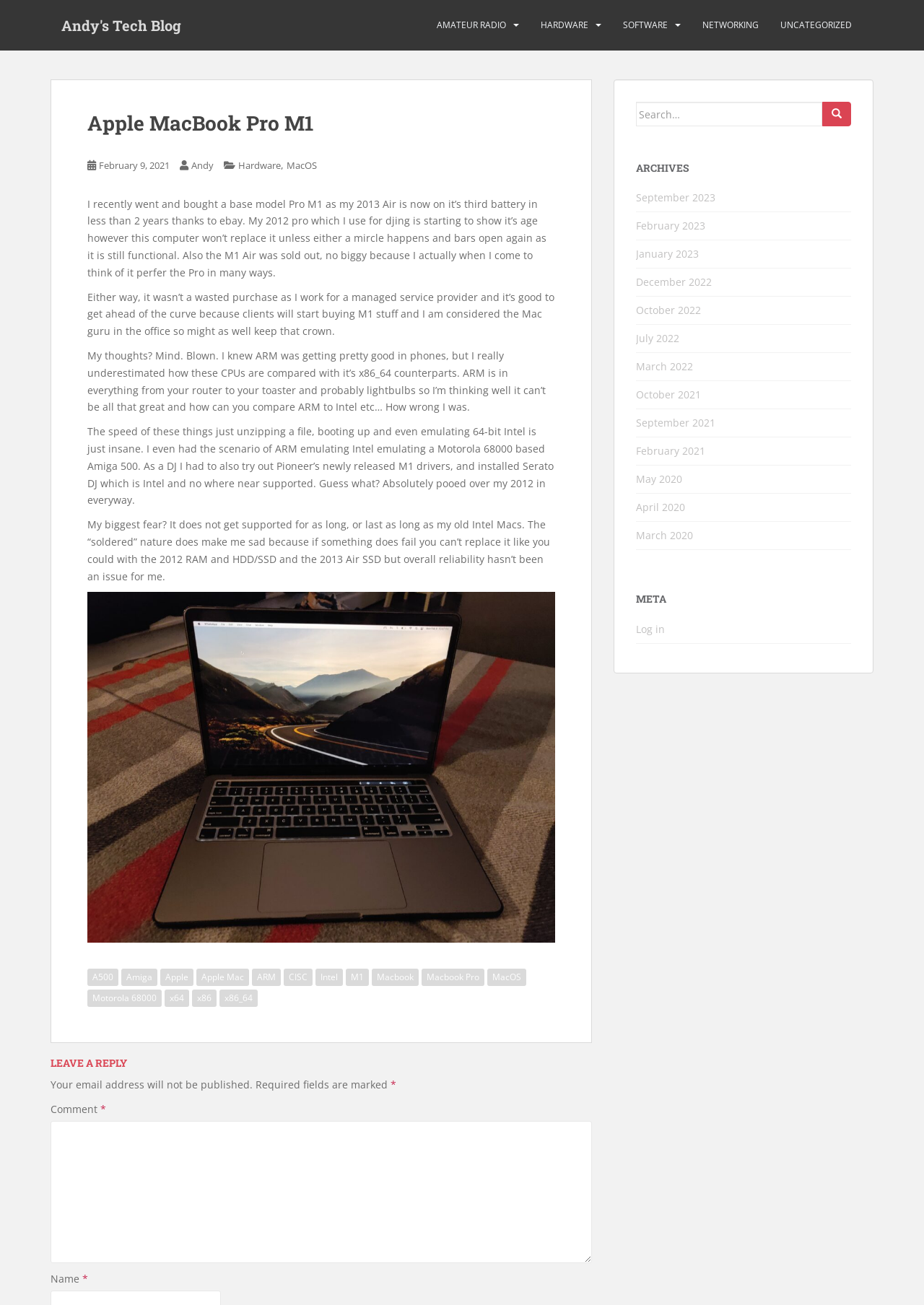Specify the bounding box coordinates of the area that needs to be clicked to achieve the following instruction: "View the 'February 2021' archives".

[0.688, 0.34, 0.763, 0.351]